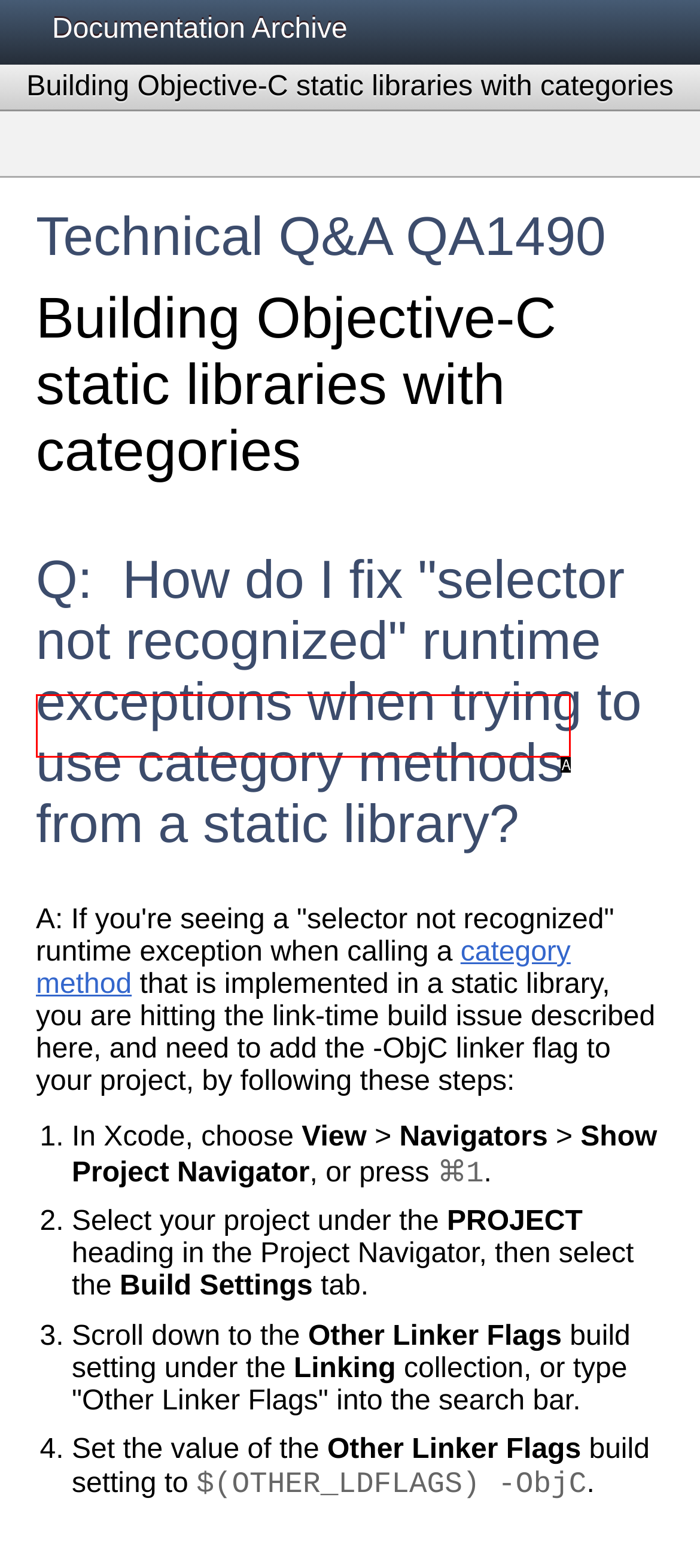Based on the description: category method, select the HTML element that fits best. Provide the letter of the matching option.

A